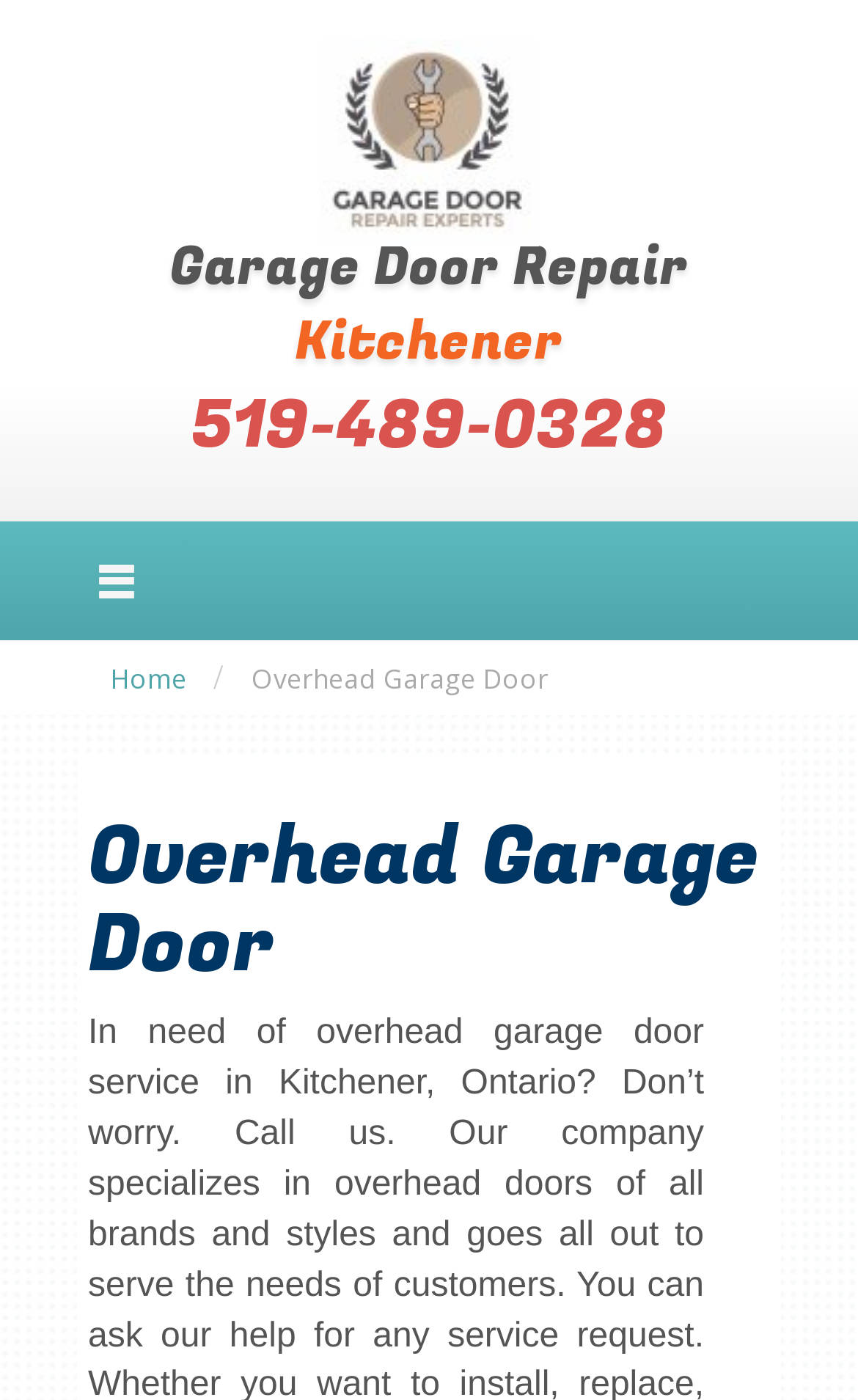What is the main service provided by the company?
Relying on the image, give a concise answer in one word or a brief phrase.

Garage Door Repair